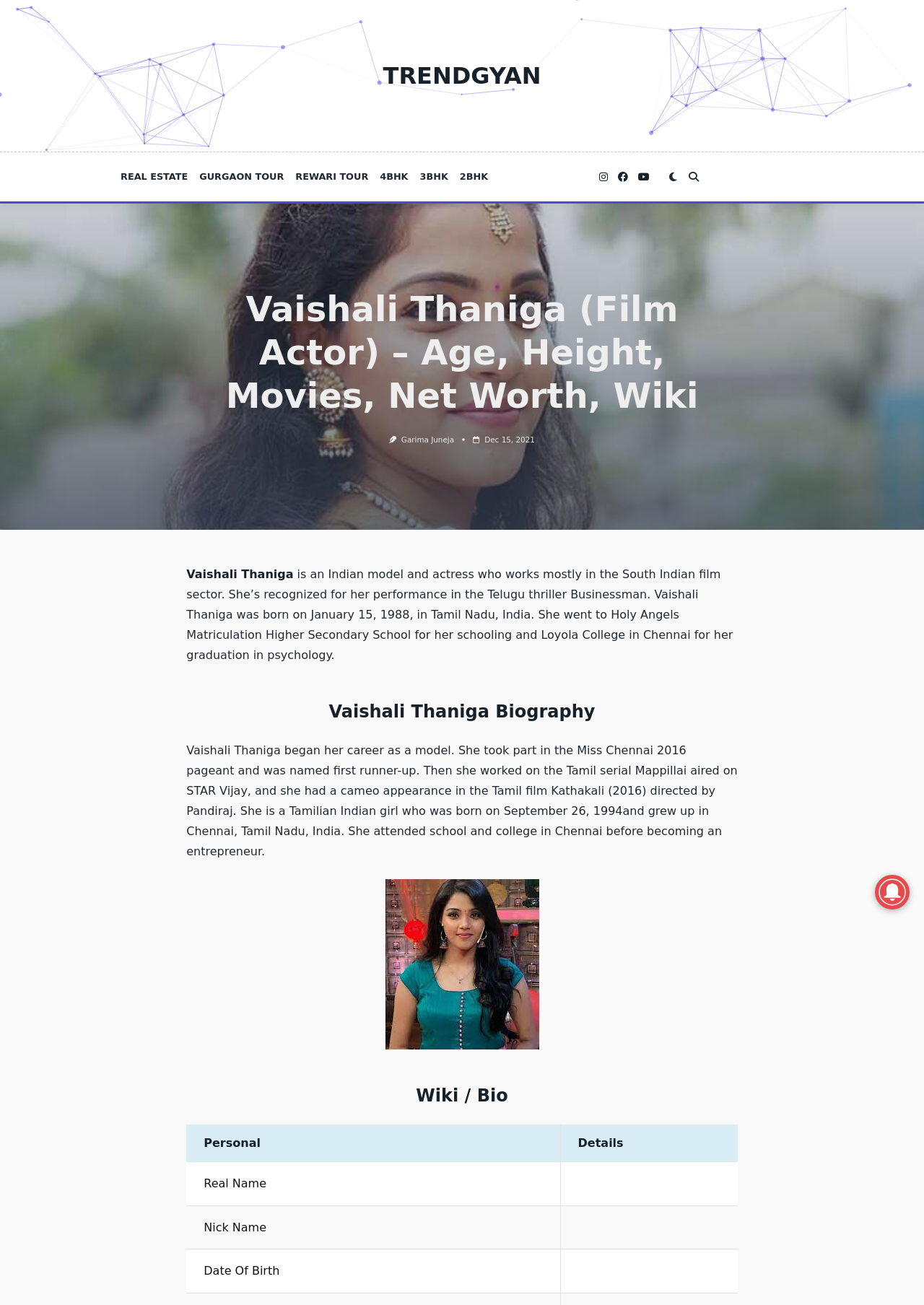What is the name of the pageant Vaishali Thaniga participated in?
Can you give a detailed and elaborate answer to the question?

According to the webpage, Vaishali Thaniga took part in the Miss Chennai 2016 pageant and was named first runner-up.